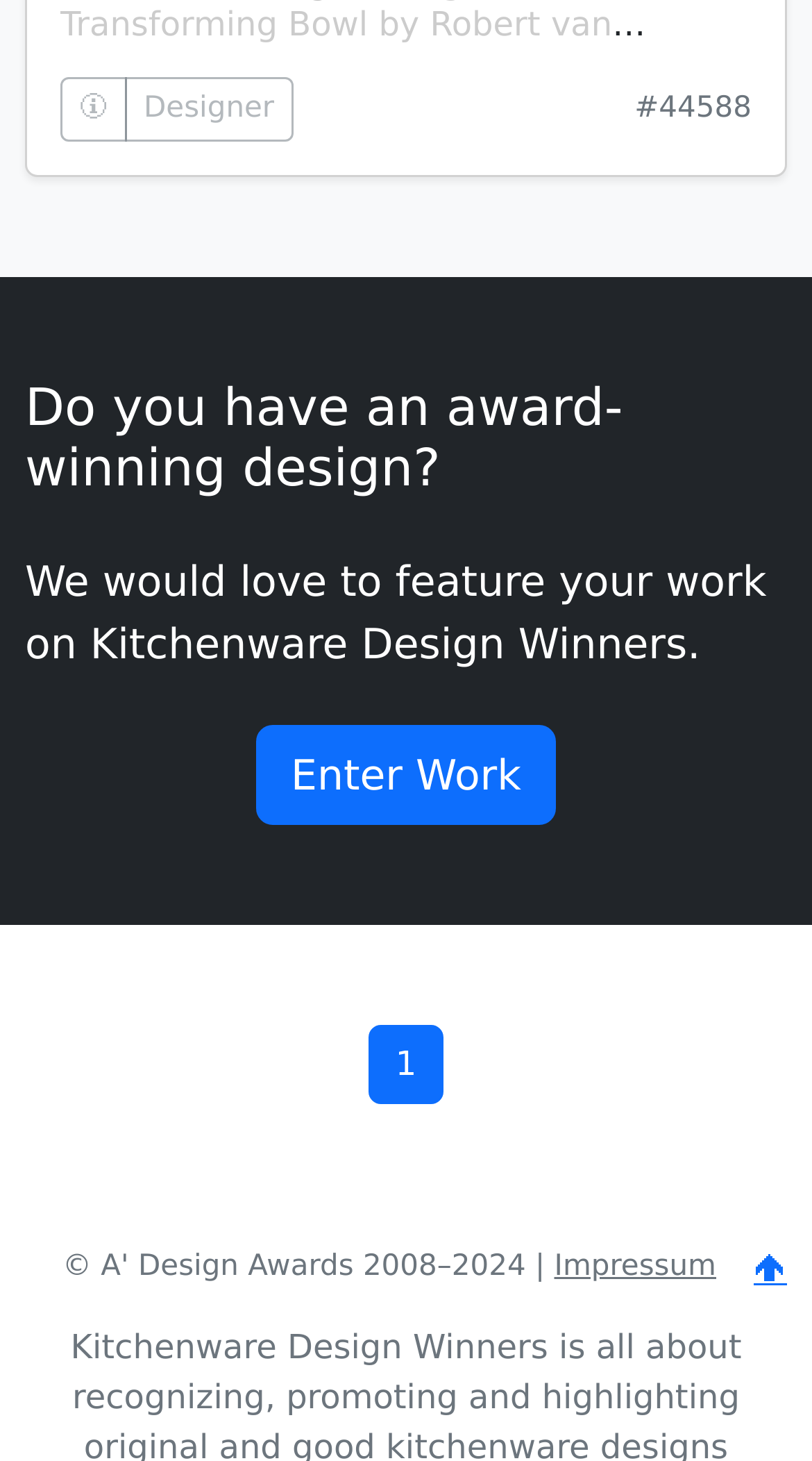Utilize the information from the image to answer the question in detail:
What is the Rising Shell?

Based on the StaticText element, the Rising Shell is a reflection on nature's pure logic and honesty, achieved by giving the object an opportunity to shape itself for its function, resulting in a functional bowl.